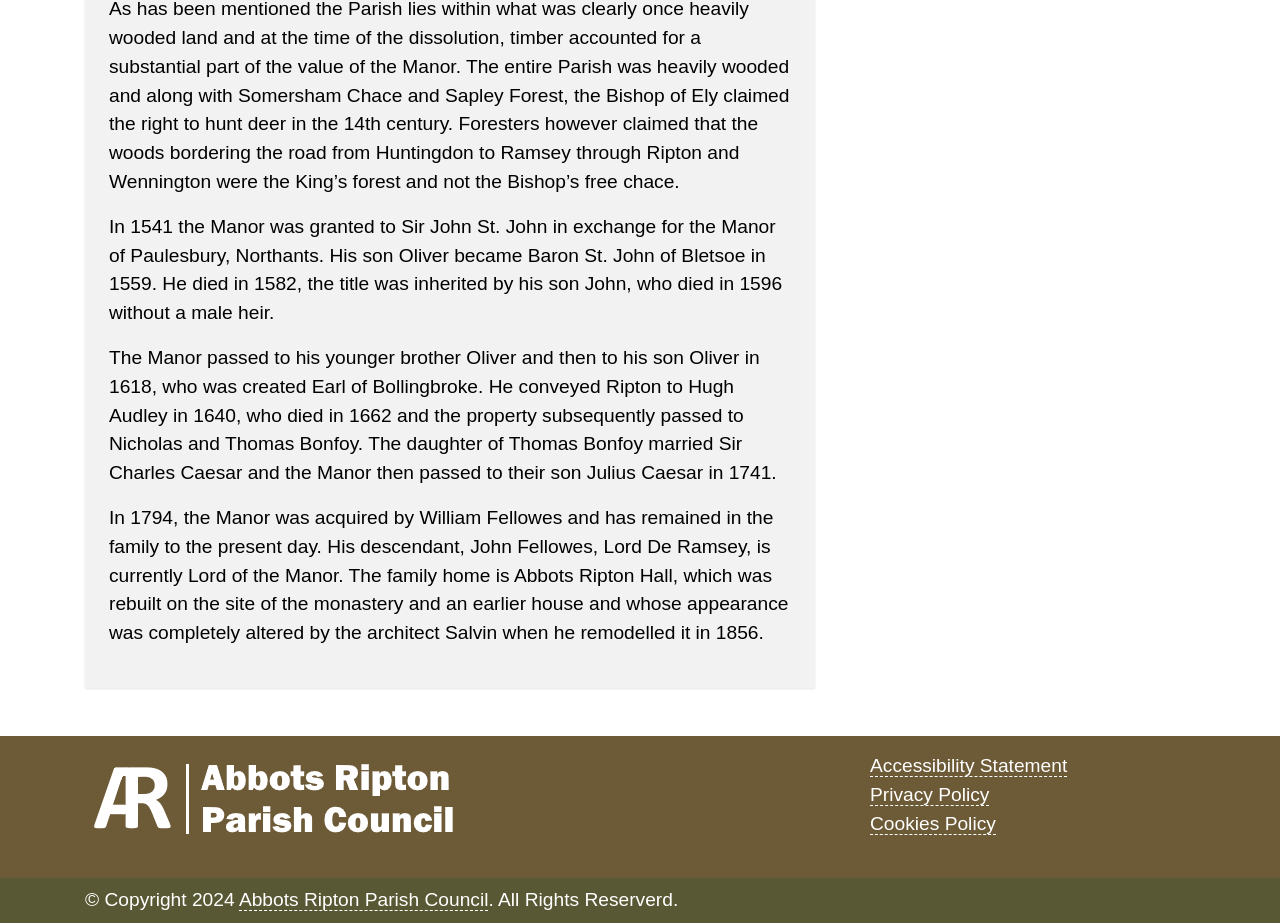What is the year of copyright?
Using the image as a reference, answer with just one word or a short phrase.

2024